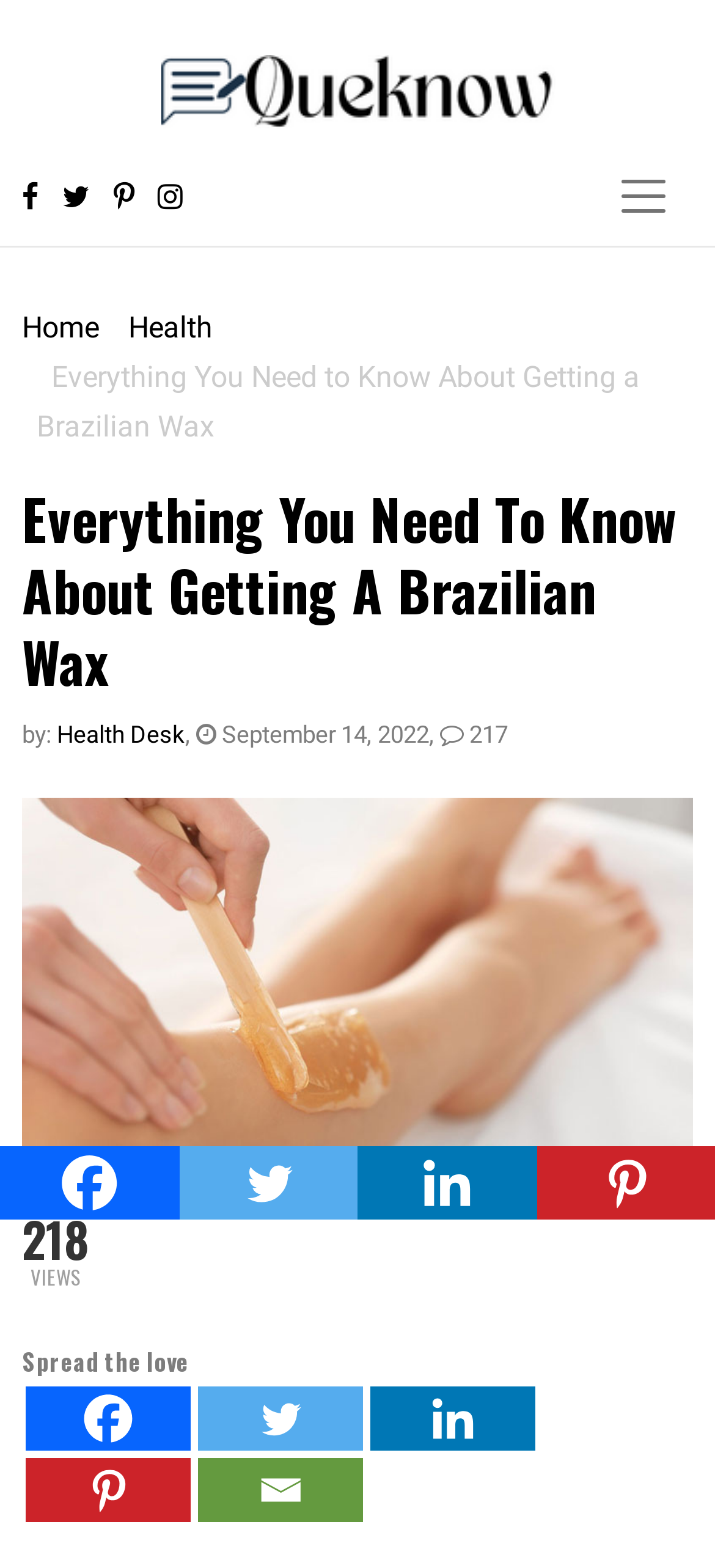Find the bounding box coordinates of the element to click in order to complete the given instruction: "Read the article by Health Desk."

[0.079, 0.459, 0.259, 0.477]